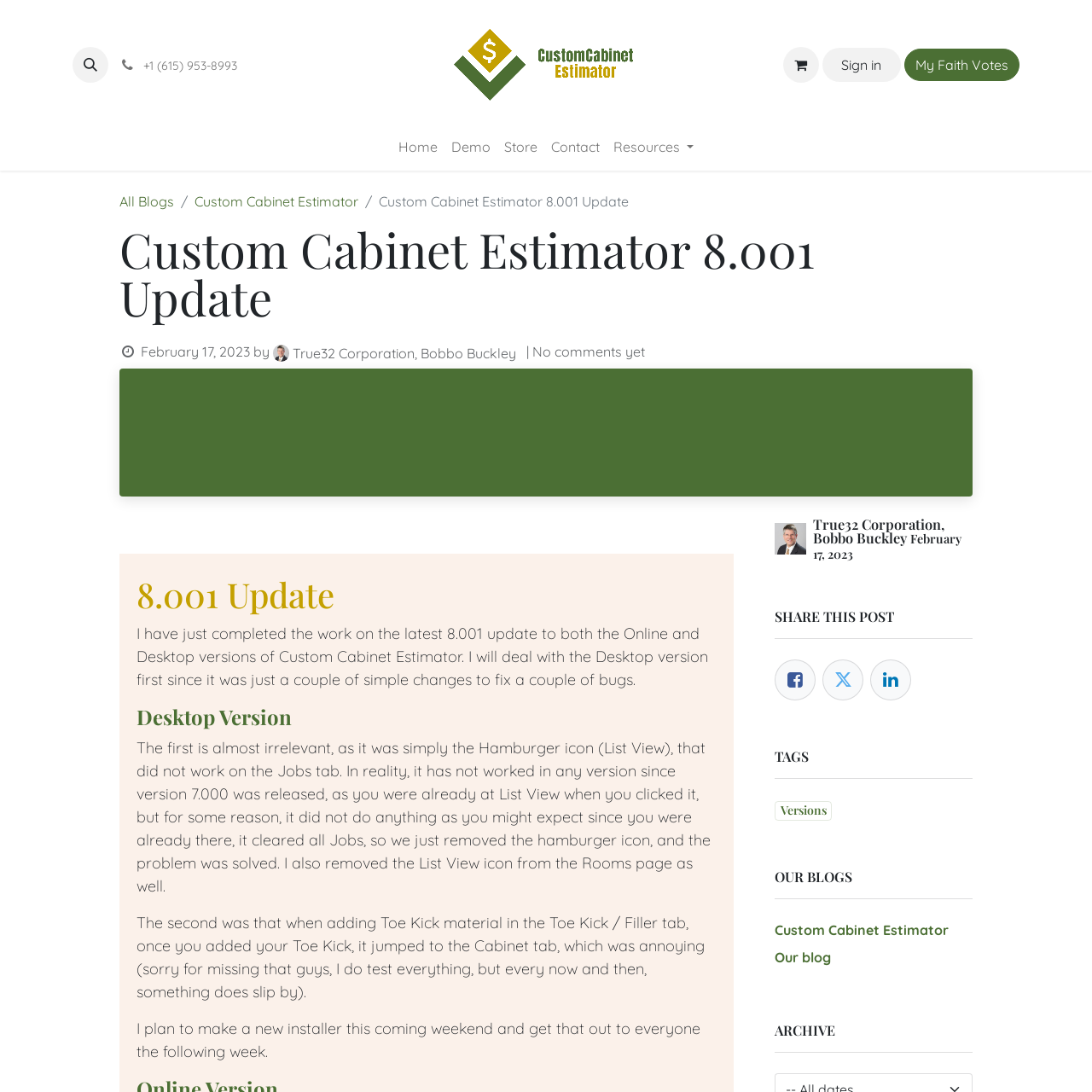Please determine the bounding box coordinates of the element's region to click in order to carry out the following instruction: "View all blogs". The coordinates should be four float numbers between 0 and 1, i.e., [left, top, right, bottom].

[0.109, 0.177, 0.159, 0.192]